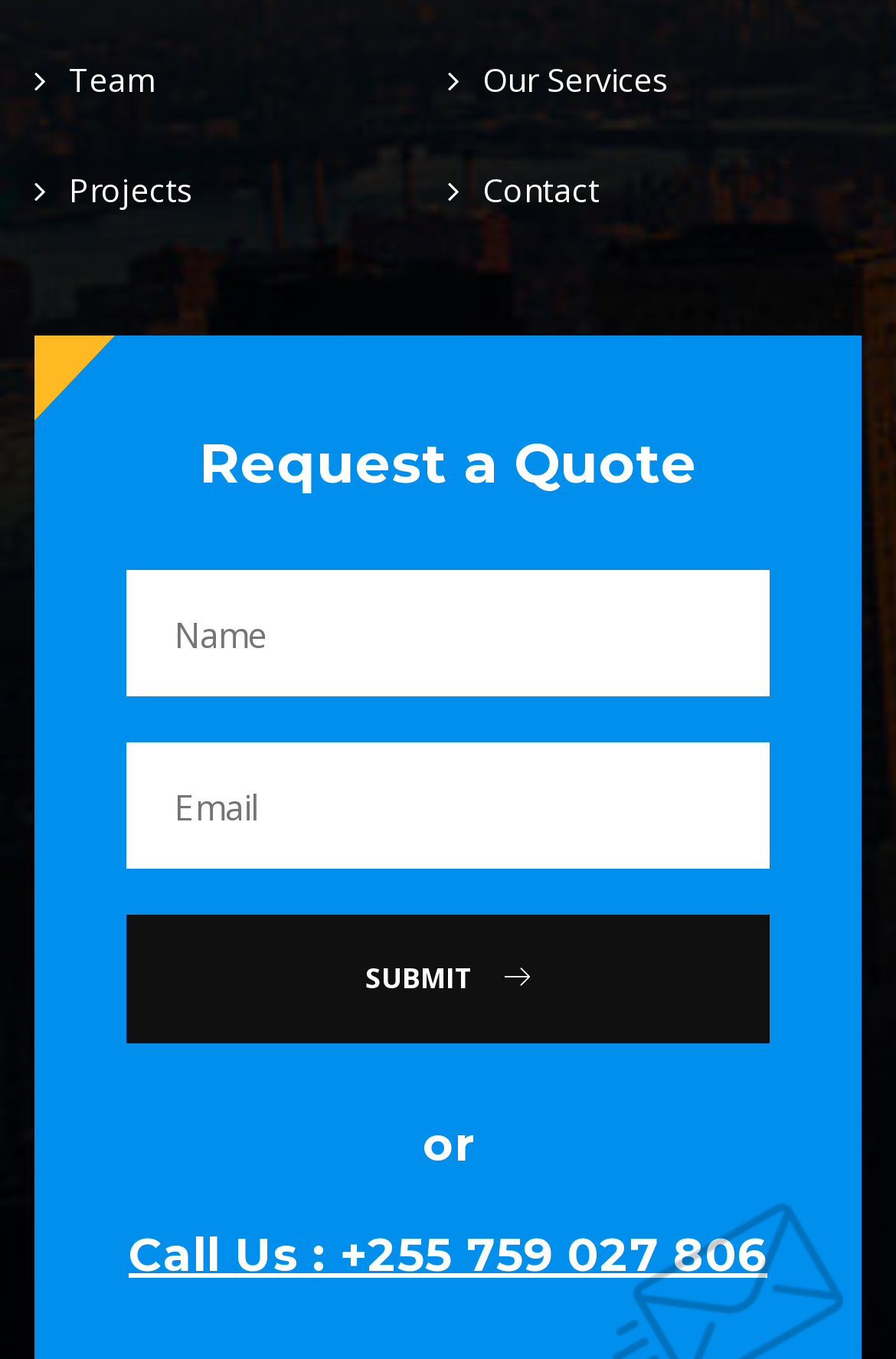What is the position of the 'Contact' link in the navigation?
Please provide a comprehensive answer based on the information in the image.

The navigation links are arranged horizontally, and the 'Contact' link is the fourth link from the left, with 'Team' and 'Our Services' to its left, and 'Projects' to its immediate left.